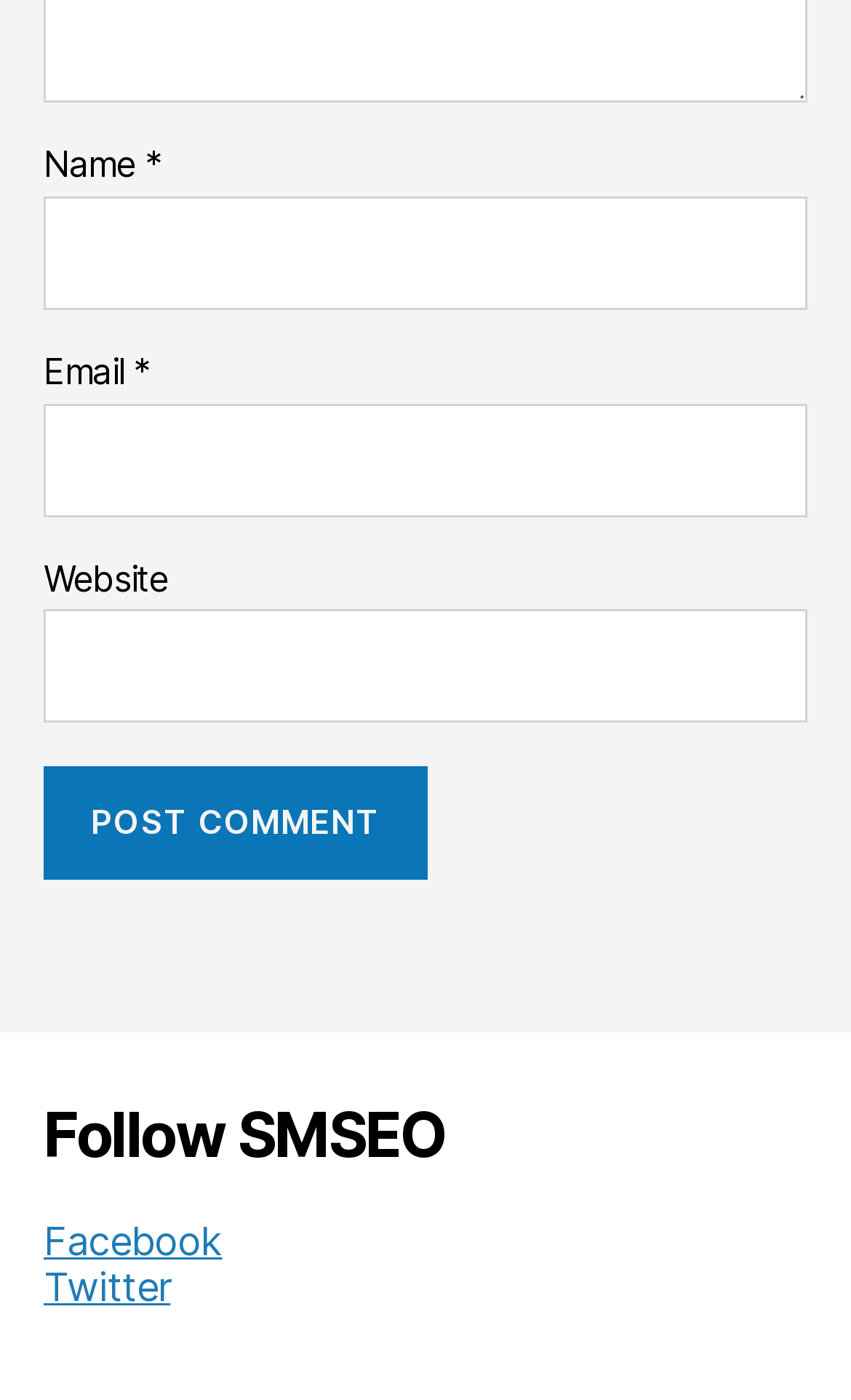Bounding box coordinates must be specified in the format (top-left x, top-left y, bottom-right x, bottom-right y). All values should be floating point numbers between 0 and 1. What are the bounding box coordinates of the UI element described as: parent_node: Website name="url"

[0.051, 0.435, 0.949, 0.516]